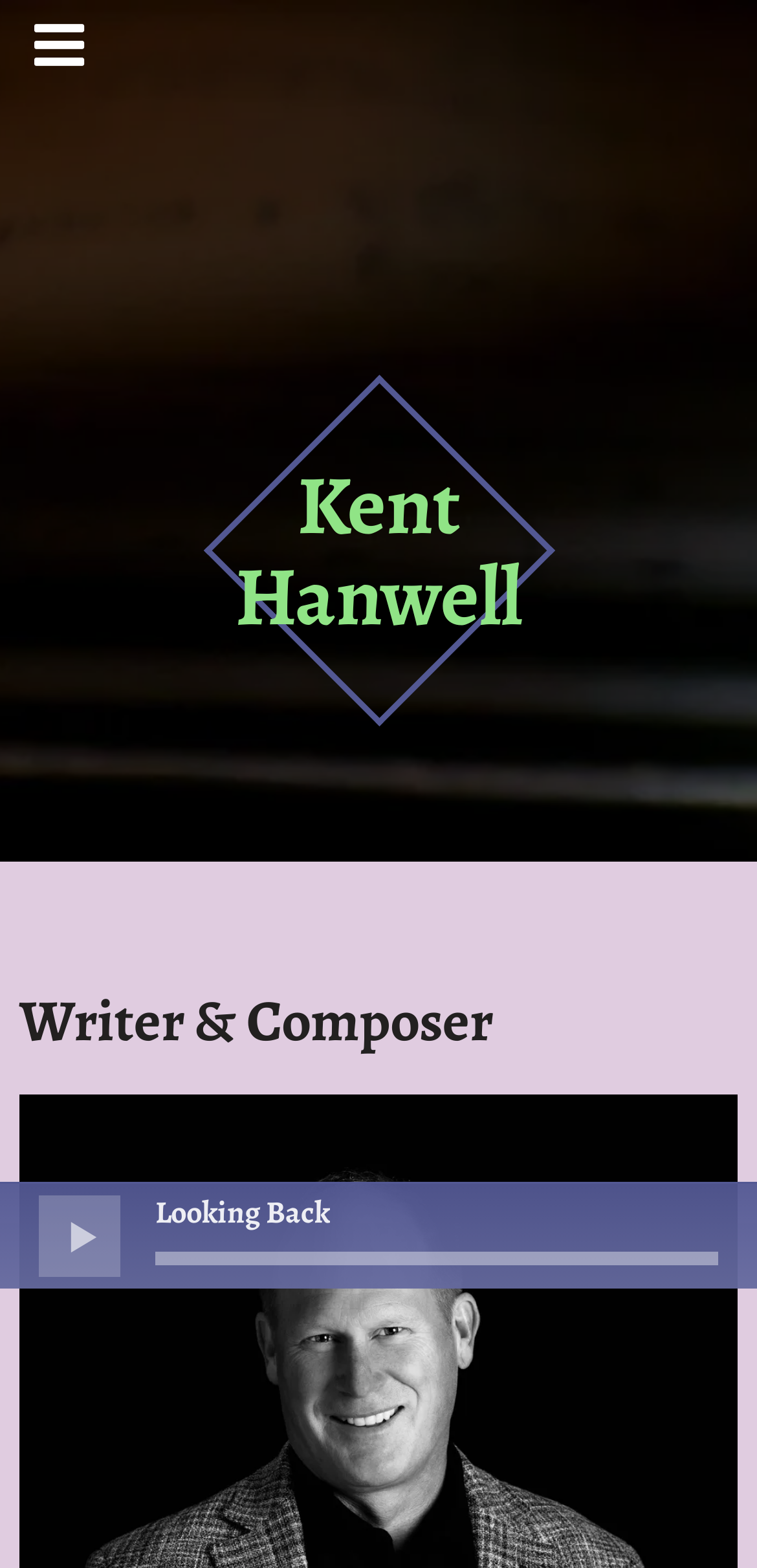Locate the UI element described by title="Play" and provide its bounding box coordinates. Use the format (top-left x, top-left y, bottom-right x, bottom-right y) with all values as floating point numbers between 0 and 1.

[0.051, 0.762, 0.159, 0.814]